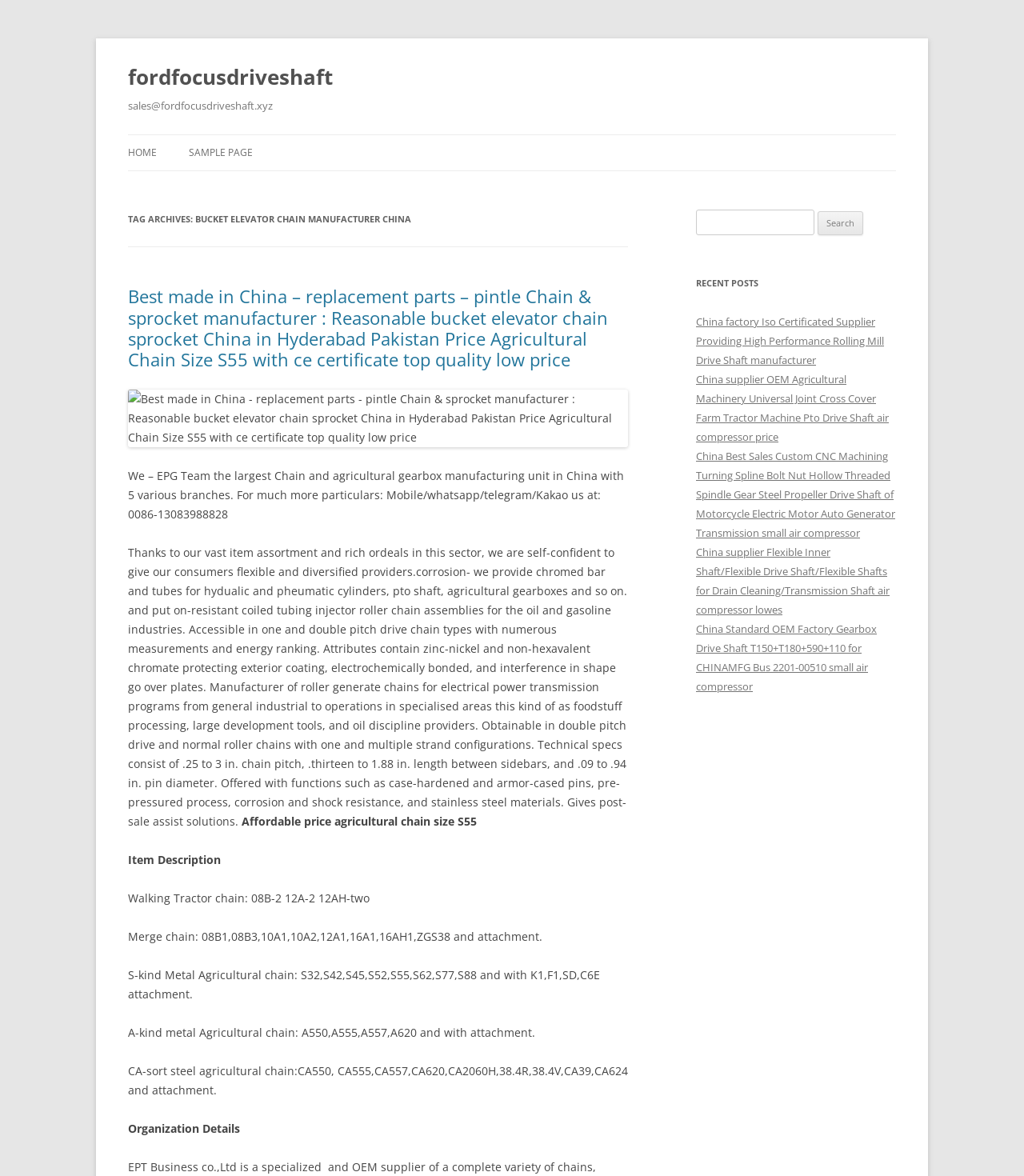How many recent posts are listed?
Answer the question with detailed information derived from the image.

The number of recent posts is obtained by counting the number of link elements with text starting with 'China' in the 'RECENT POSTS' section, which is located in the sidebar.